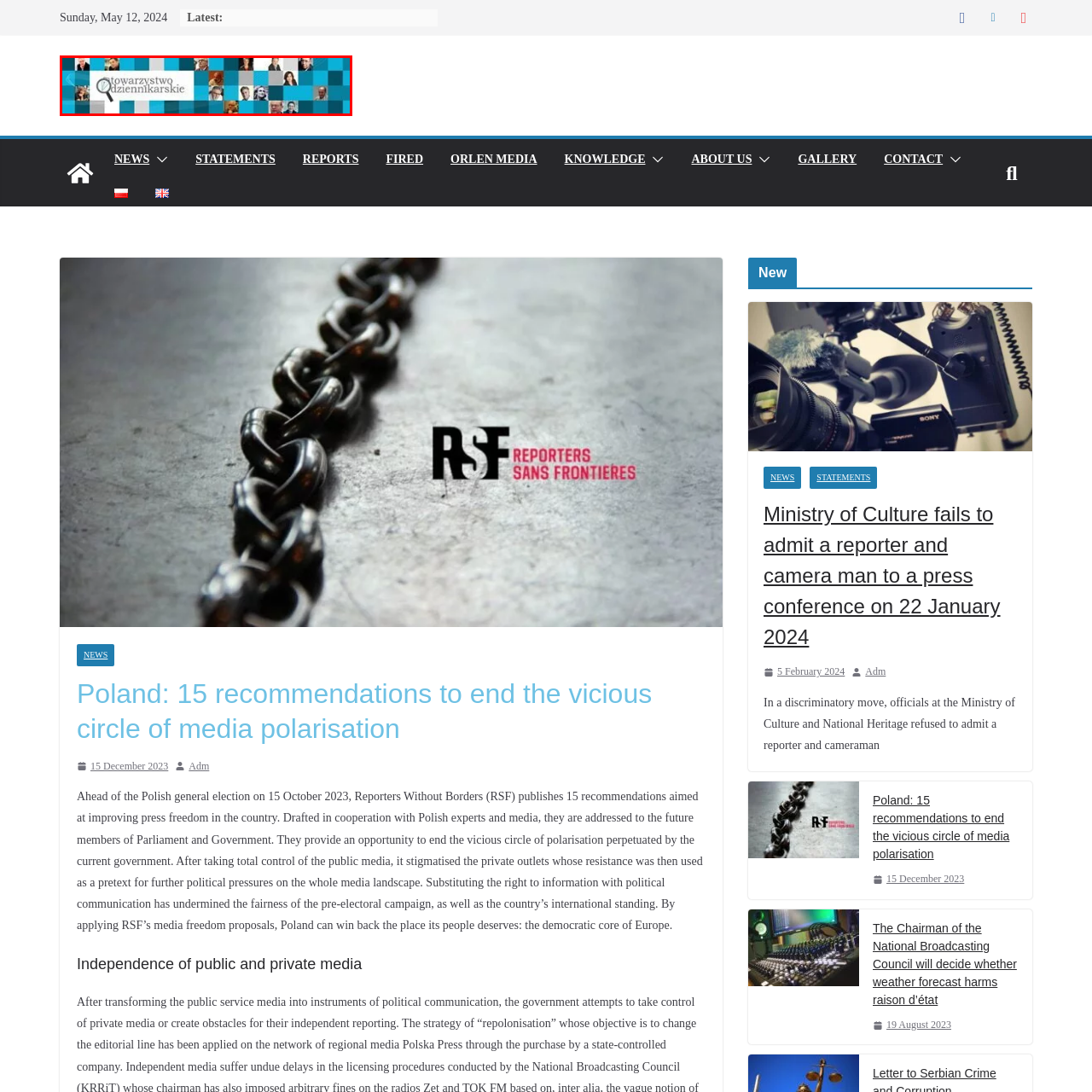What may the array of faces in the image represent?
Review the image area surrounded by the red bounding box and give a detailed answer to the question.

The array of faces in the image may represent a diverse group of journalists, reflecting the spectrum of voices in media. This representation emphasizes the community aspect of journalism and the importance of diverse perspectives in the field.